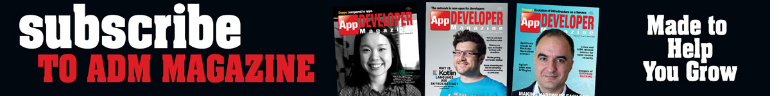What is the purpose of the magazine covers?
Based on the screenshot, respond with a single word or phrase.

To illustrate diverse content